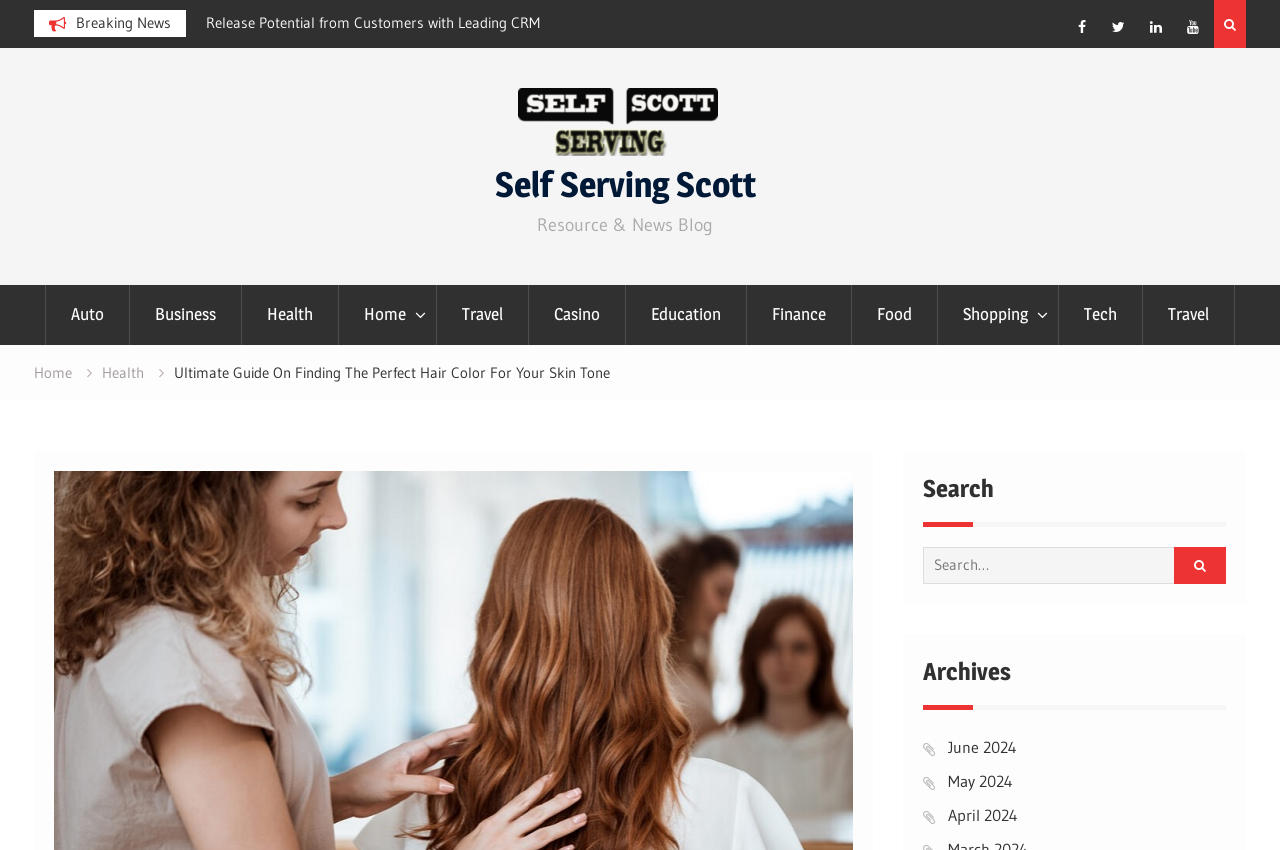From the webpage screenshot, predict the bounding box of the UI element that matches this description: "parent_node: Self Serving Scott".

[0.404, 0.103, 0.561, 0.187]